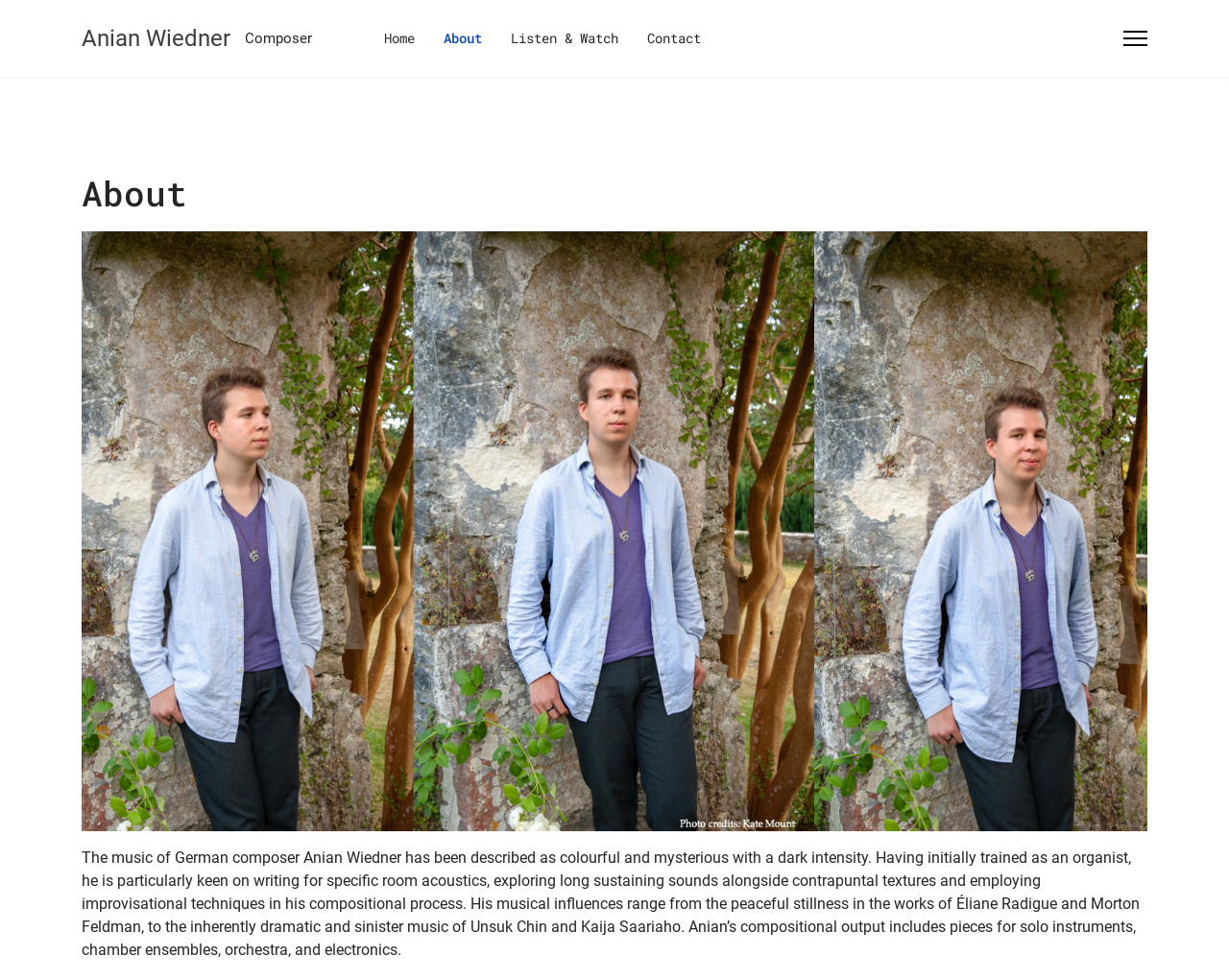Provide the bounding box coordinates of the HTML element described by the text: "Home".

[0.301, 0.0, 0.349, 0.078]